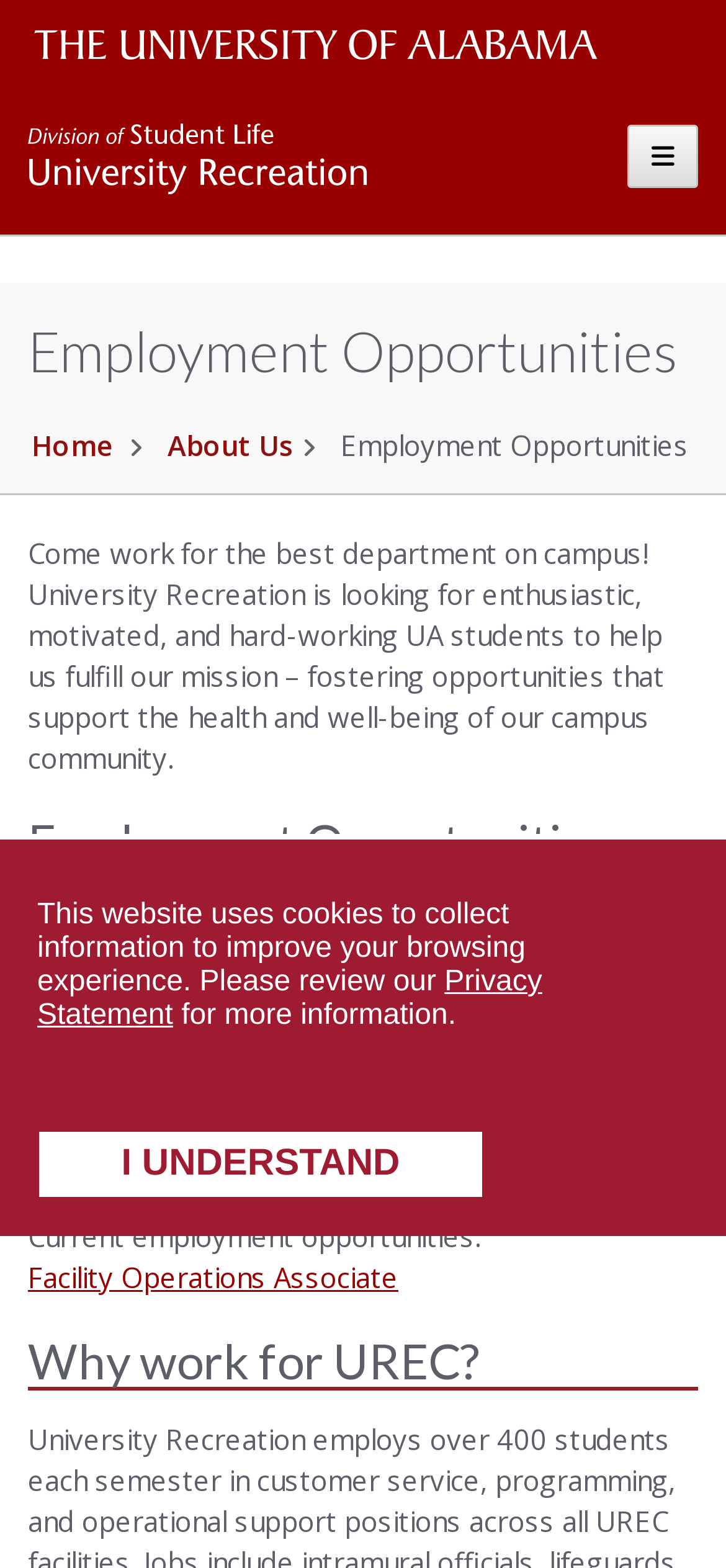Please identify the bounding box coordinates of the element I should click to complete this instruction: 'Check the Facility Operations Associate job listing'. The coordinates should be given as four float numbers between 0 and 1, like this: [left, top, right, bottom].

[0.038, 0.802, 0.549, 0.826]